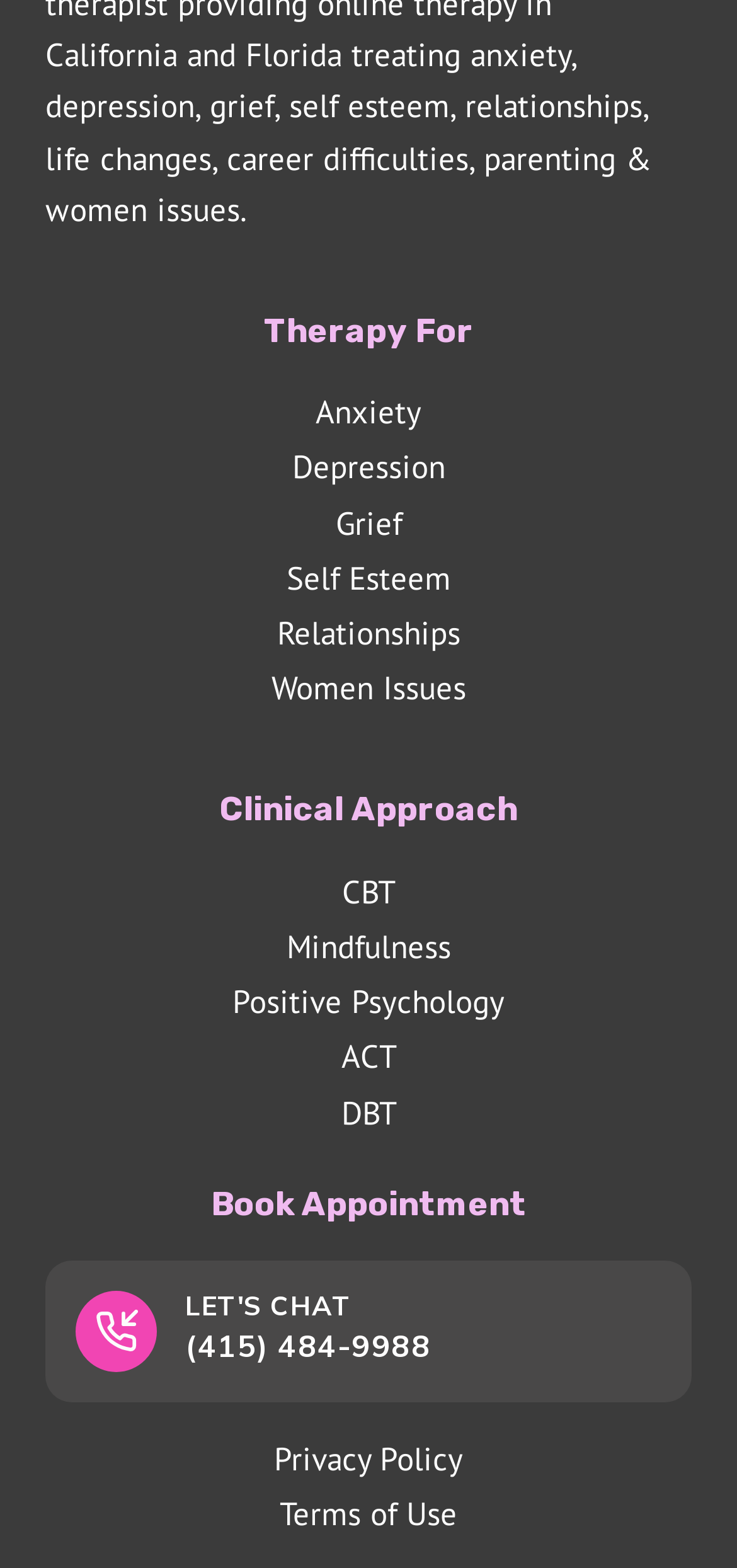Determine the bounding box coordinates of the target area to click to execute the following instruction: "Click on Anxiety therapy."

[0.428, 0.25, 0.572, 0.276]